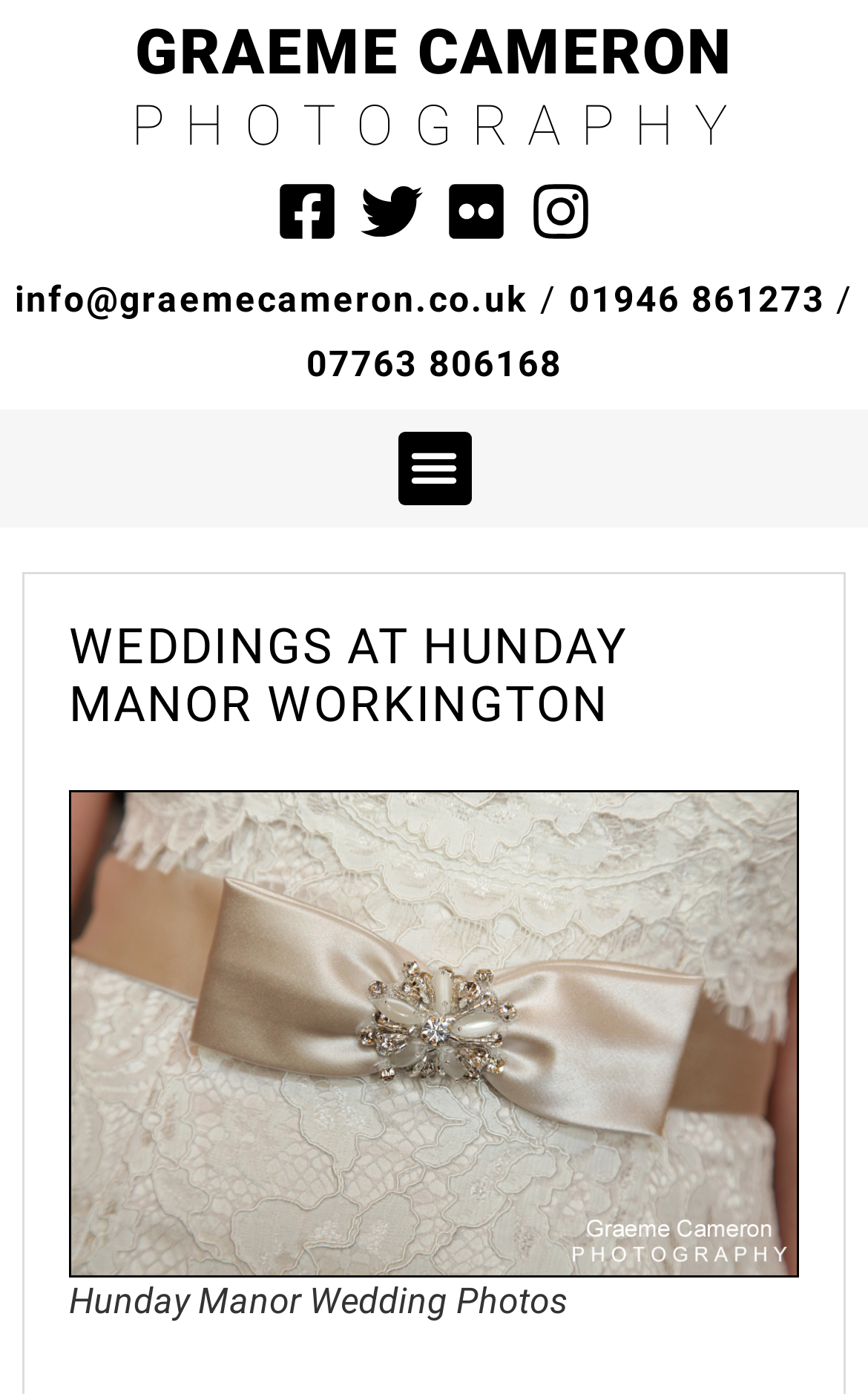Provide a thorough summary of the webpage.

The webpage appears to be a photography website, specifically showcasing weddings at Hunday Manor in Workington. At the top, there is a heading with the photographer's name, "GRAEME CAMERON", followed by "PHOTOGRAPHY" on the same line. Below this, there are four social media links, each represented by an icon, aligned horizontally across the page. 

On the left side, there is a contact section with an email address, "info@graemecameron.co.uk", and two phone numbers, "01946 861273" and "07763 806168". A menu toggle button is located near the center of the page. 

The main content of the page is a large heading, "WEDDINGS AT HUNDAY MANOR WORKINGTON", which takes up most of the width of the page. Below this, there is a large figure with a link to "weddings at Hunday Manor", accompanied by a caption, "Hunday Manor Wedding Photos". The figure likely contains a wedding-related image.